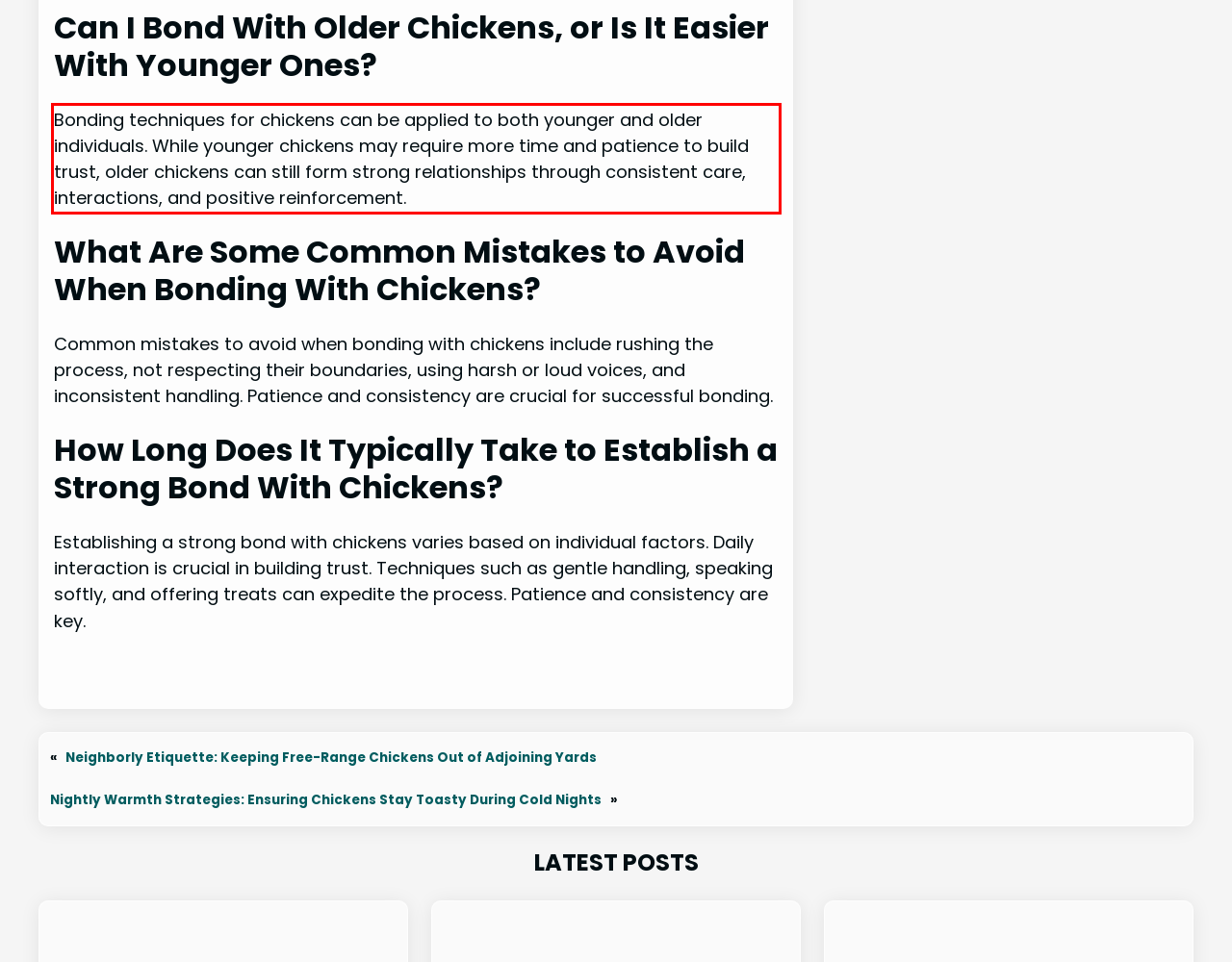Please look at the screenshot provided and find the red bounding box. Extract the text content contained within this bounding box.

Bonding techniques for chickens can be applied to both younger and older individuals. While younger chickens may require more time and patience to build trust, older chickens can still form strong relationships through consistent care, interactions, and positive reinforcement.